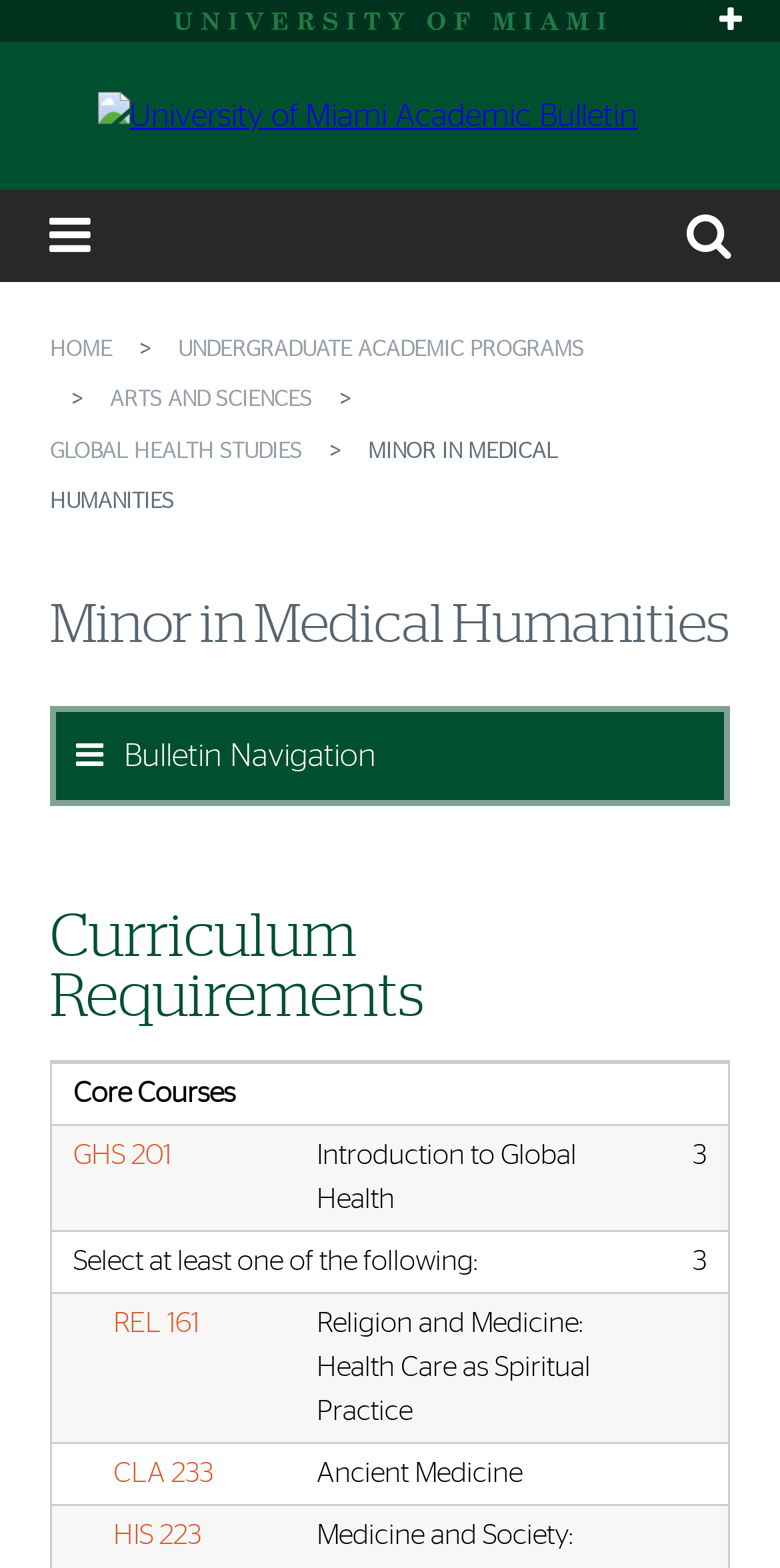Locate the bounding box coordinates of the area you need to click to fulfill this instruction: 'View 'slider''. The coordinates must be in the form of four float numbers ranging from 0 to 1: [left, top, right, bottom].

None